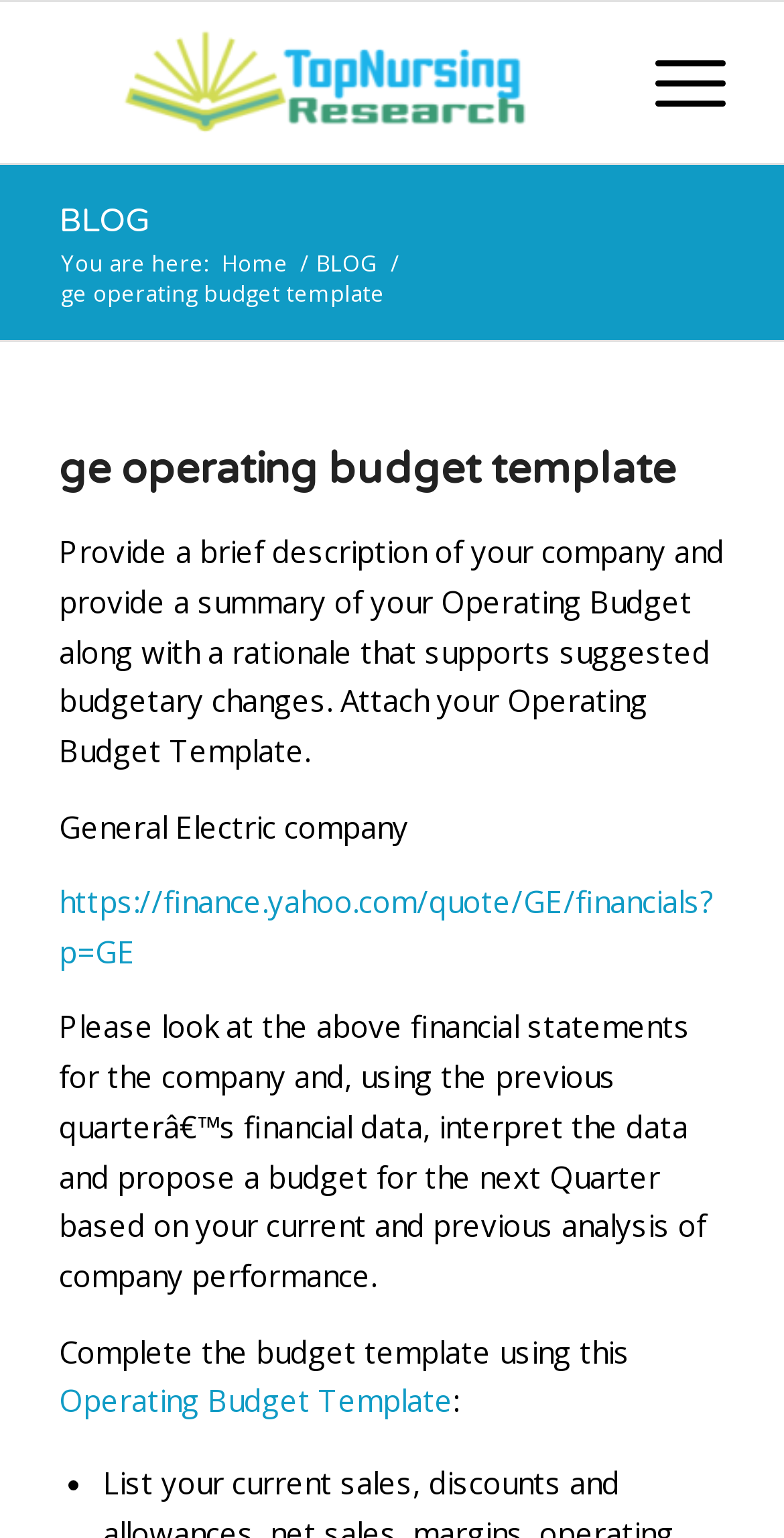Please mark the clickable region by giving the bounding box coordinates needed to complete this instruction: "Open the chat widget".

[0.777, 0.759, 0.949, 0.842]